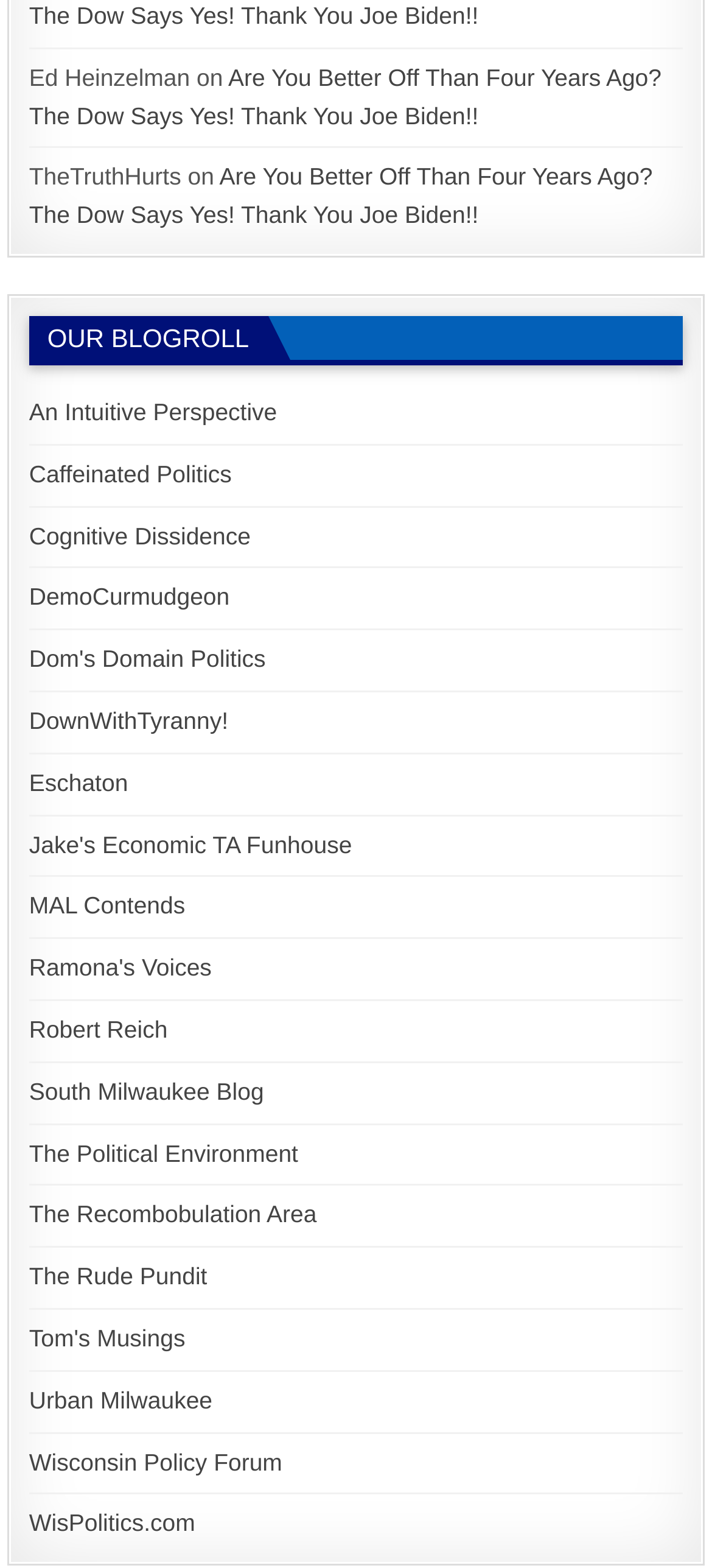Find the bounding box coordinates of the element to click in order to complete the given instruction: "Visit the blog 'An Intuitive Perspective'."

[0.041, 0.254, 0.389, 0.272]